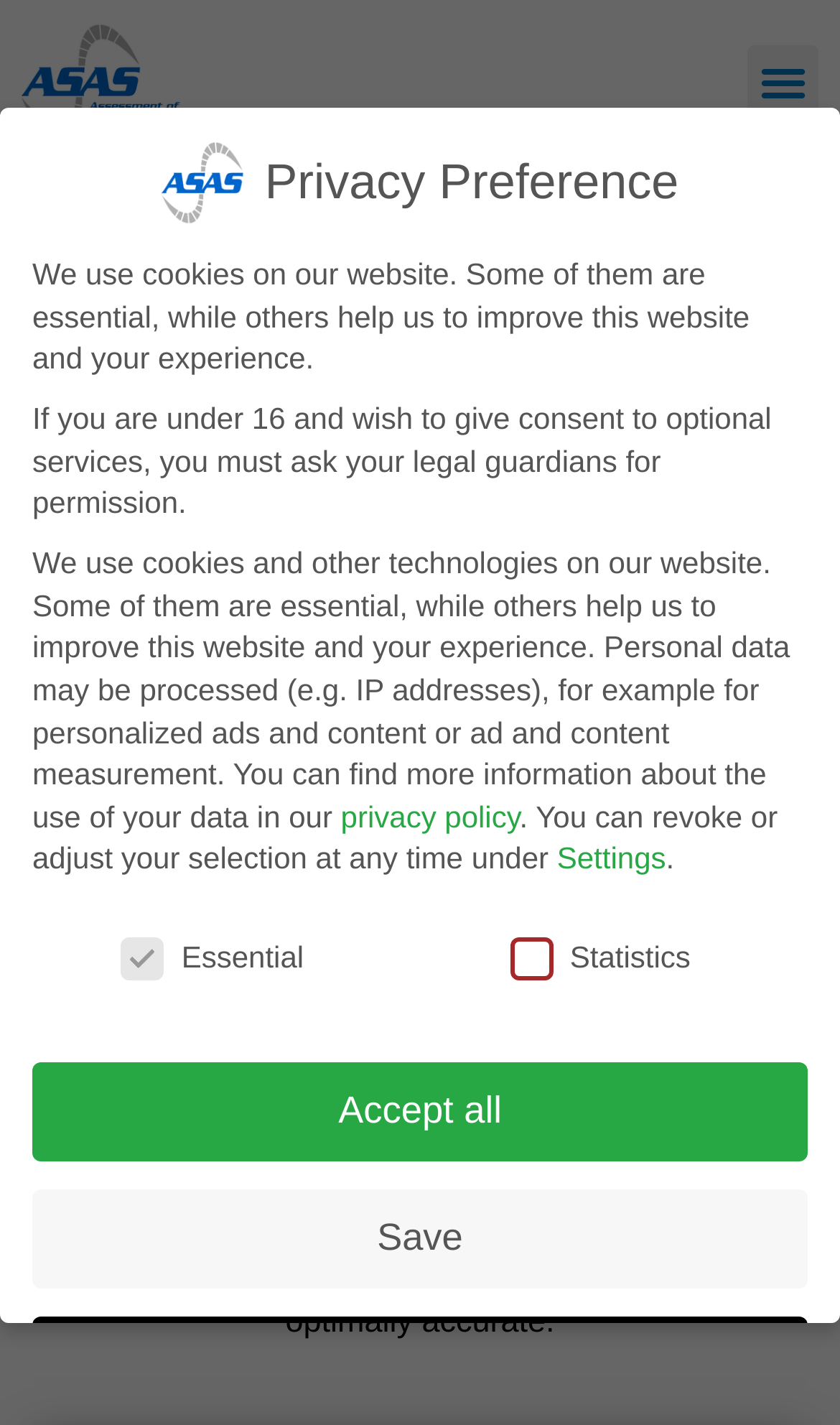Answer the question with a brief word or phrase:
What is the recommended way to use the scoring system?

Check daily dose using a diary